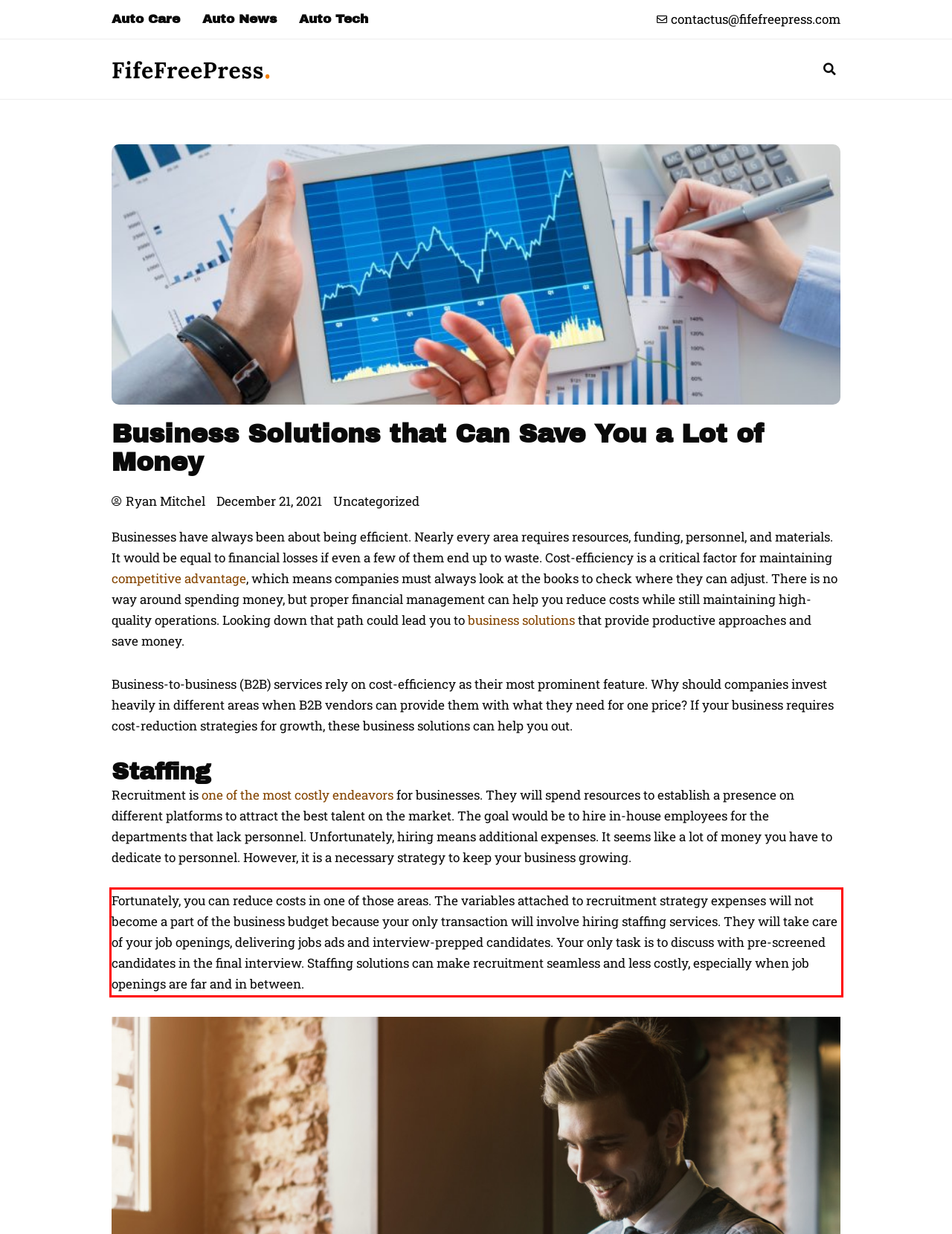You are presented with a screenshot containing a red rectangle. Extract the text found inside this red bounding box.

Fortunately, you can reduce costs in one of those areas. The variables attached to recruitment strategy expenses will not become a part of the business budget because your only transaction will involve hiring staffing services. They will take care of your job openings, delivering jobs ads and interview-prepped candidates. Your only task is to discuss with pre-screened candidates in the final interview. Staffing solutions can make recruitment seamless and less costly, especially when job openings are far and in between.